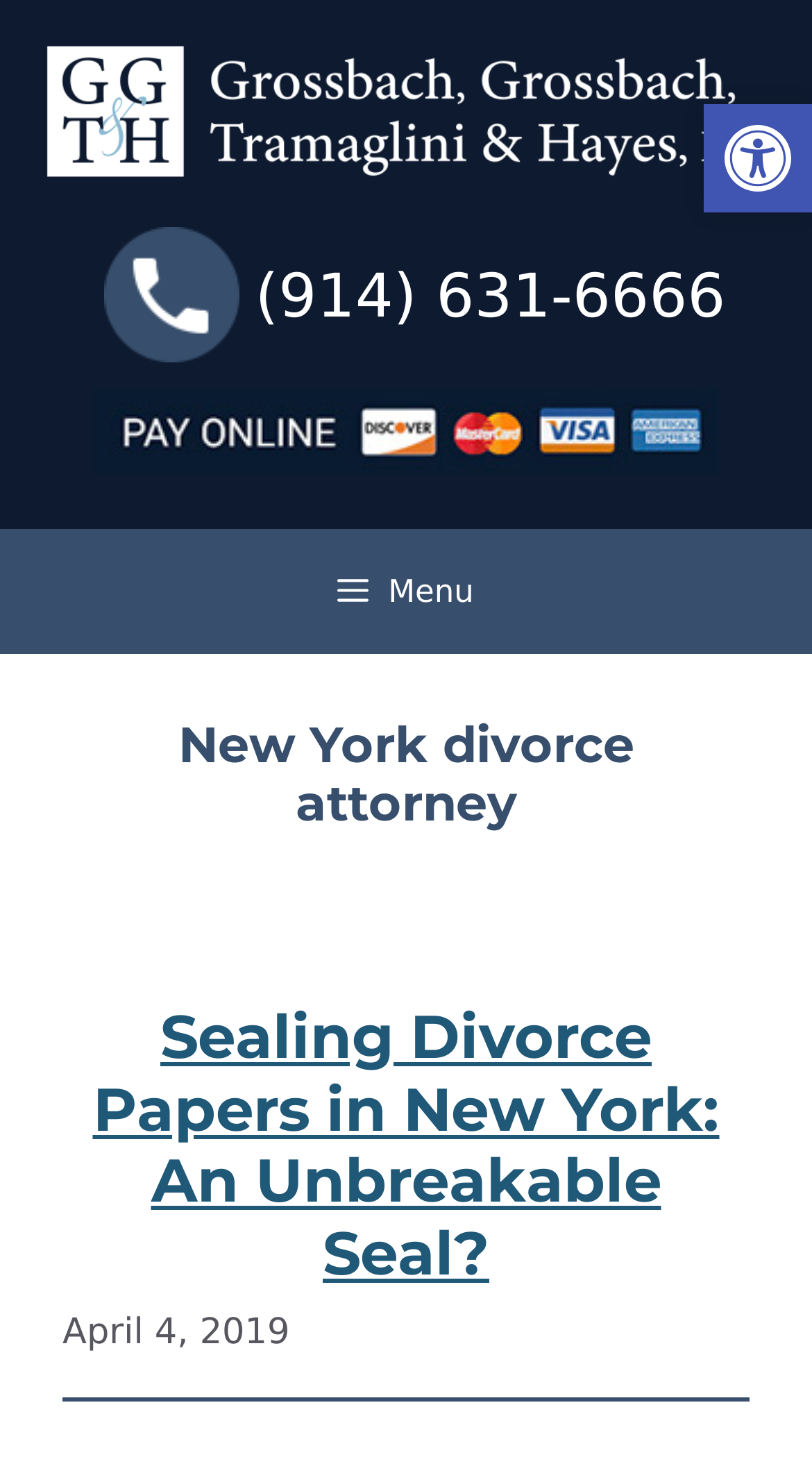What is the main heading of this webpage? Please extract and provide it.

New York divorce attorney